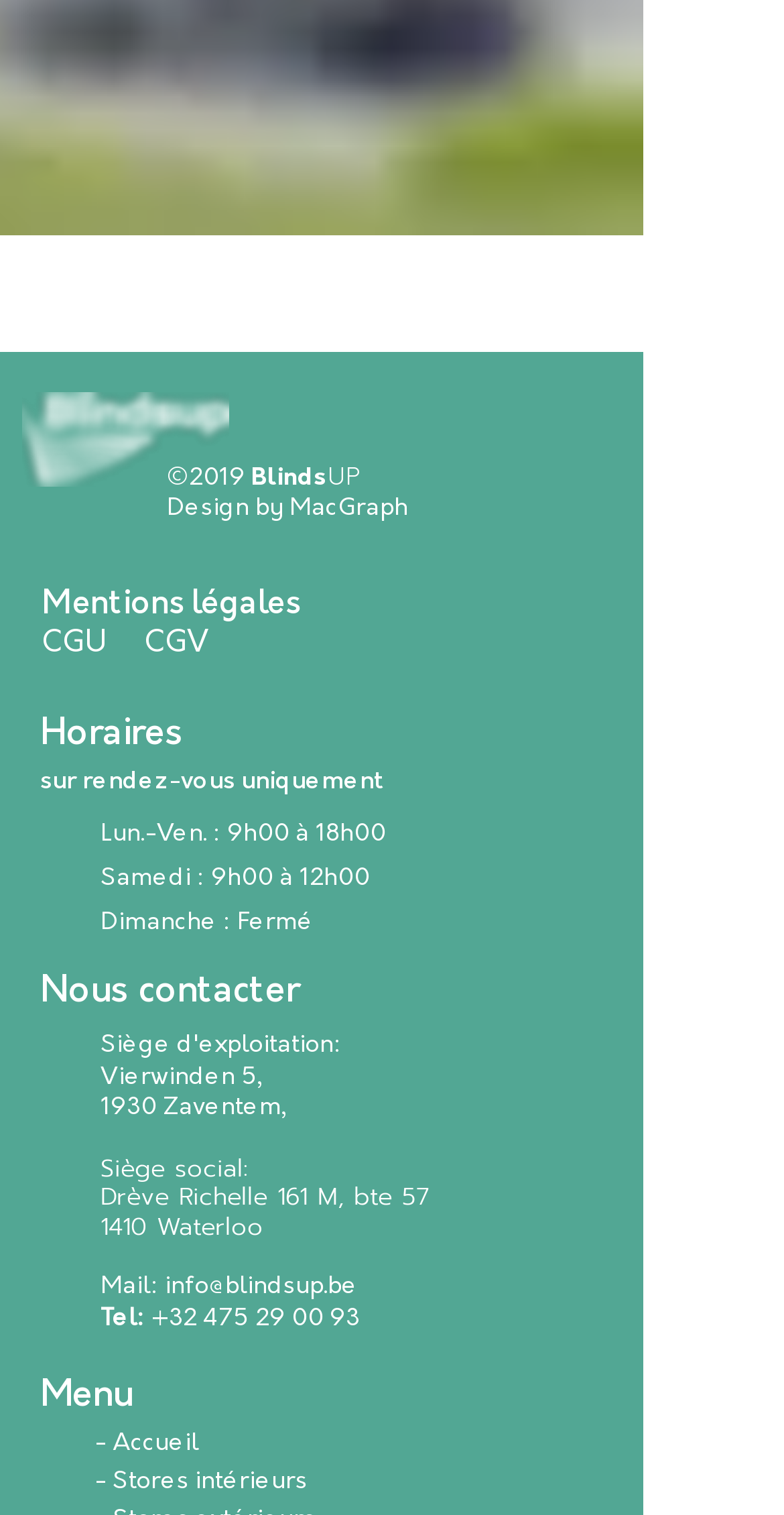Based on the element description - Accueil, identify the bounding box coordinates for the UI element. The coordinates should be in the format (top-left x, top-left y, bottom-right x, bottom-right y) and within the 0 to 1 range.

[0.121, 0.941, 0.254, 0.963]